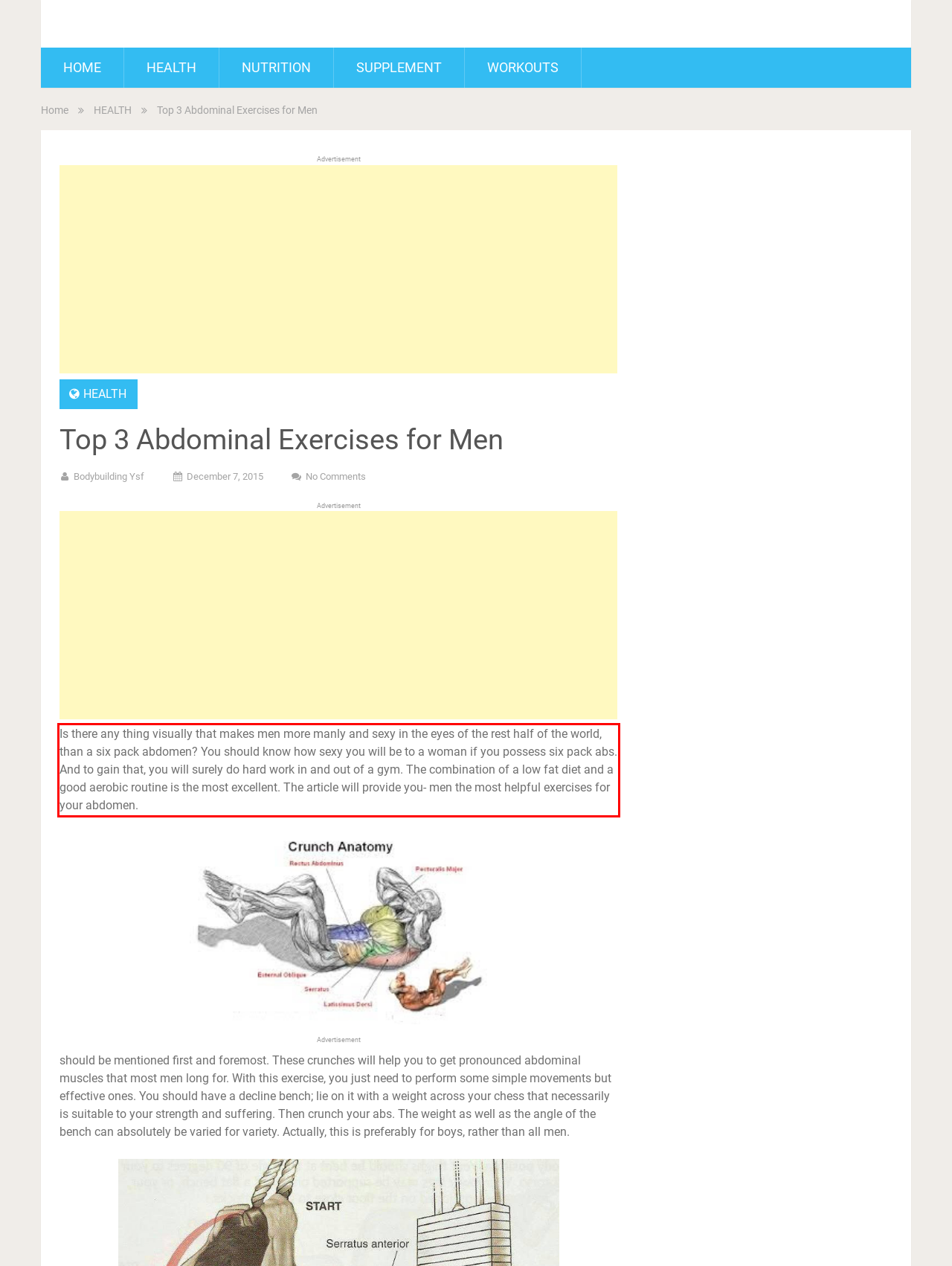Identify the text inside the red bounding box in the provided webpage screenshot and transcribe it.

Is there any thing visually that makes men more manly and sexy in the eyes of the rest half of the world, than a six pack abdomen? You should know how sexy you will be to a woman if you possess six pack abs. And to gain that, you will surely do hard work in and out of a gym. The combination of a low fat diet and a good aerobic routine is the most excellent. The article will provide you- men the most helpful exercises for your abdomen.